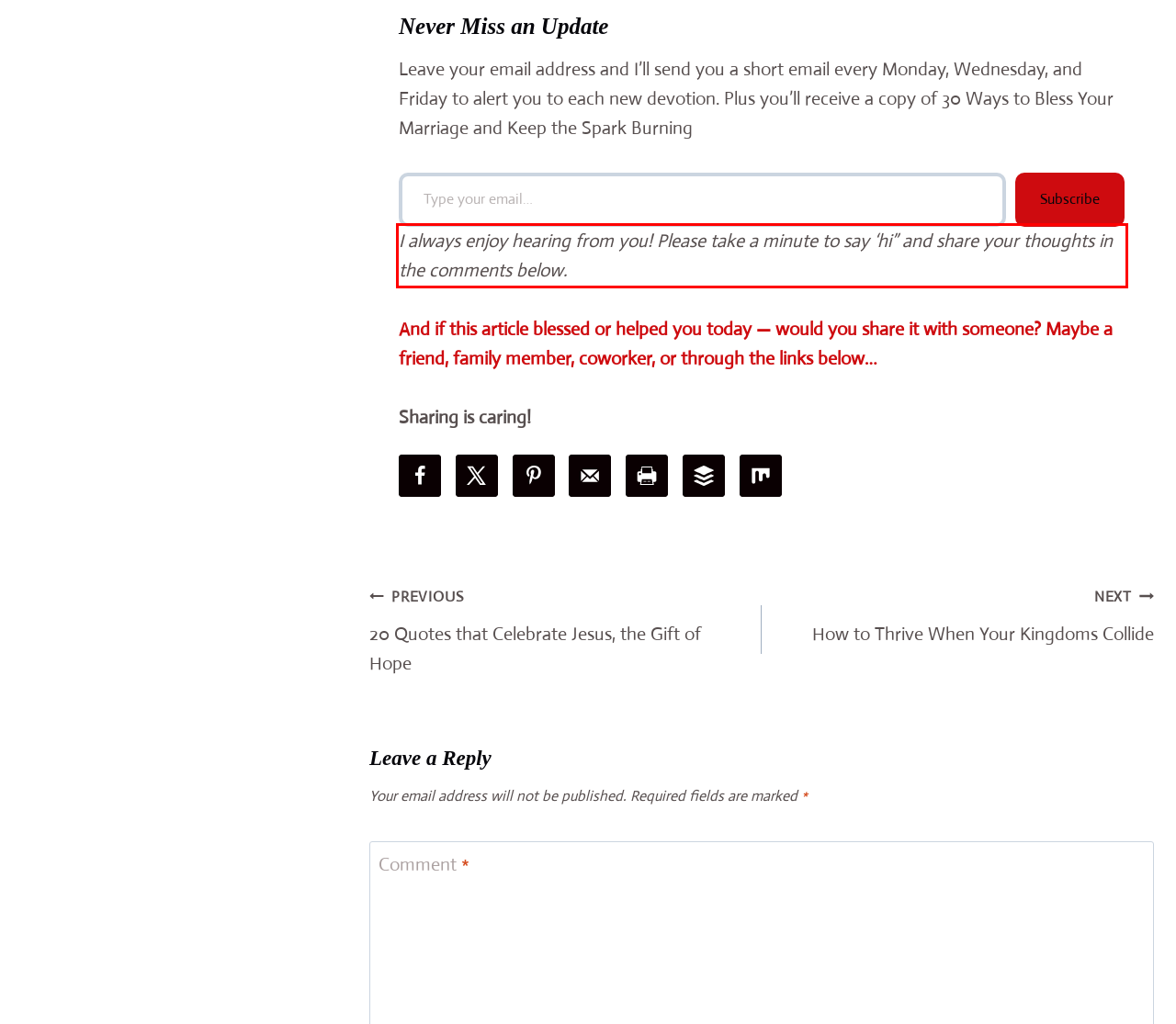You are provided with a screenshot of a webpage containing a red bounding box. Please extract the text enclosed by this red bounding box.

I always enjoy hearing from you! Please take a minute to say ‘hi” and share your thoughts in the comments below.